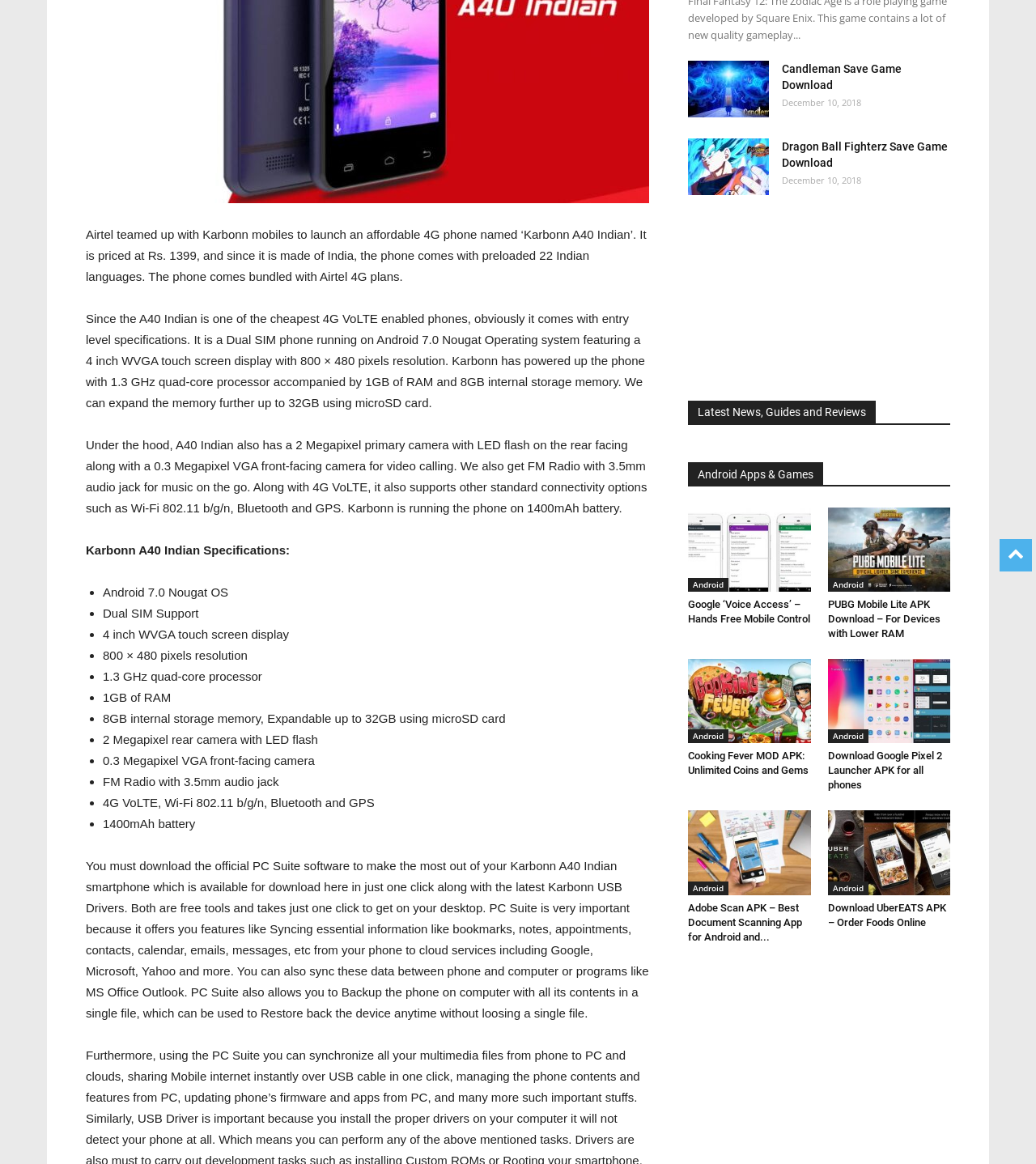Bounding box coordinates are specified in the format (top-left x, top-left y, bottom-right x, bottom-right y). All values are floating point numbers bounded between 0 and 1. Please provide the bounding box coordinate of the region this sentence describes: title="Candleman Save Game Download"

[0.664, 0.052, 0.742, 0.101]